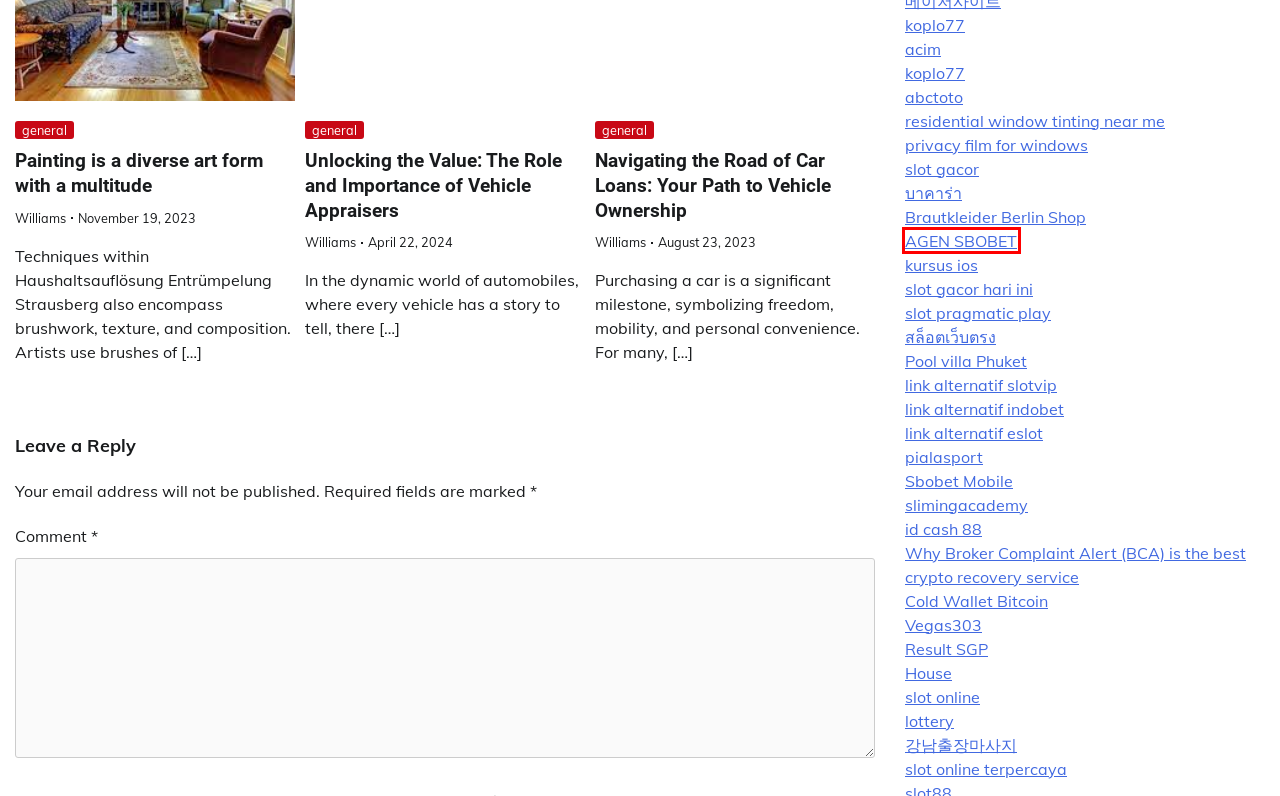You have received a screenshot of a webpage with a red bounding box indicating a UI element. Please determine the most fitting webpage description that matches the new webpage after clicking on the indicated element. The choices are:
A. Kursus Flutter Belajar Cara Membuat Aplikasi Mobile iOS & Android Sampai Bisa! | ONETWOCODE.ID
B. Home Sale Phuket : บ้าน บ้านจัดสรรภูเก็ต ขายวิลล่าภูเก็ต ขายบ้านภูเก็ต
C. Live Draw Singapore Pools, Live Draw SGP, Live SGP, Live Result SGP
D. obrienclinic.com - Portal Informasi Terdepan Dunia Permainan Judi Serta Tips Pengalaman Bermain.
E. สล็อตเว็บตรง ไม่ผ่านเอเย่นต์ | สล็อต pg เว็บตรง แตกหนัก QQ8188
F. Navigating the Road of Car Loans: Your Path to Vehicle Ownership
G. Sbobet88: Link Daftar Judi Bola Terbaru & Agen SBOBET Terlengkap Hari Ini
H. Superior Privacy Window Film Installation in Brooklyn

G